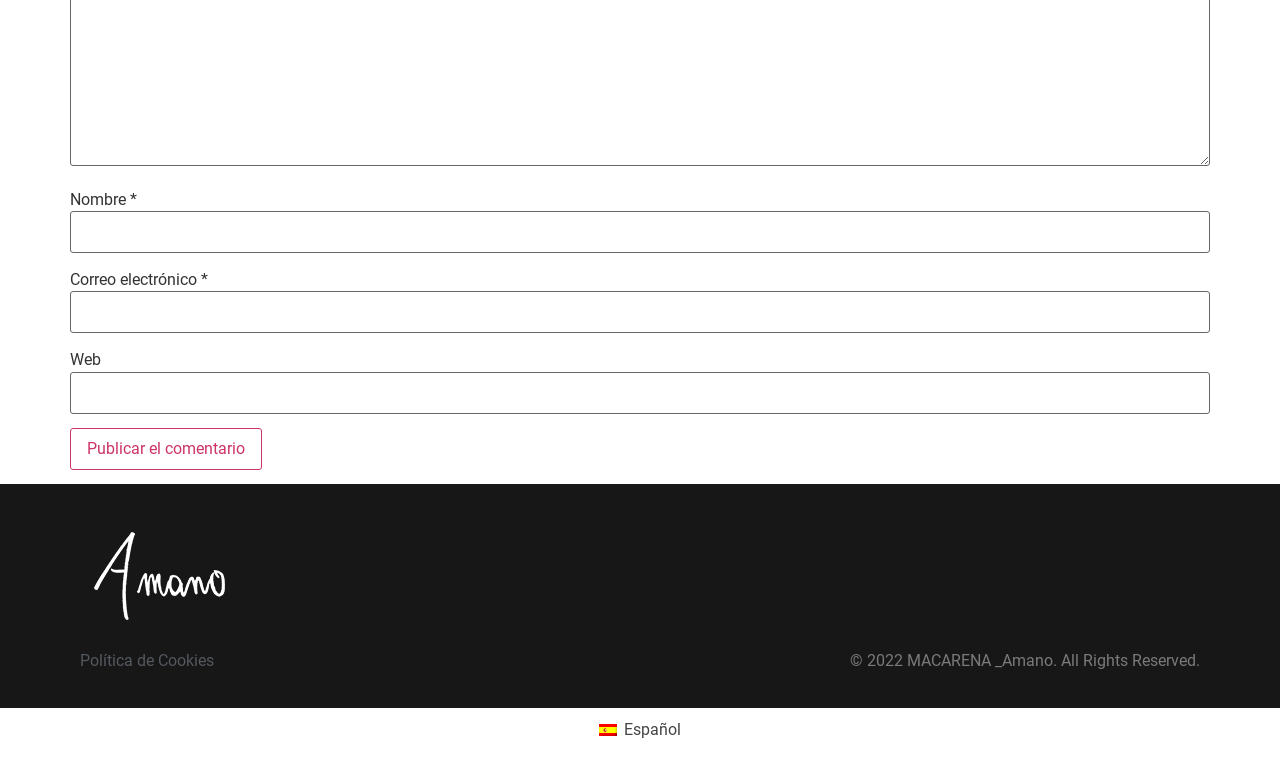Specify the bounding box coordinates of the element's area that should be clicked to execute the given instruction: "Enter your website". The coordinates should be four float numbers between 0 and 1, i.e., [left, top, right, bottom].

[0.055, 0.475, 0.945, 0.529]